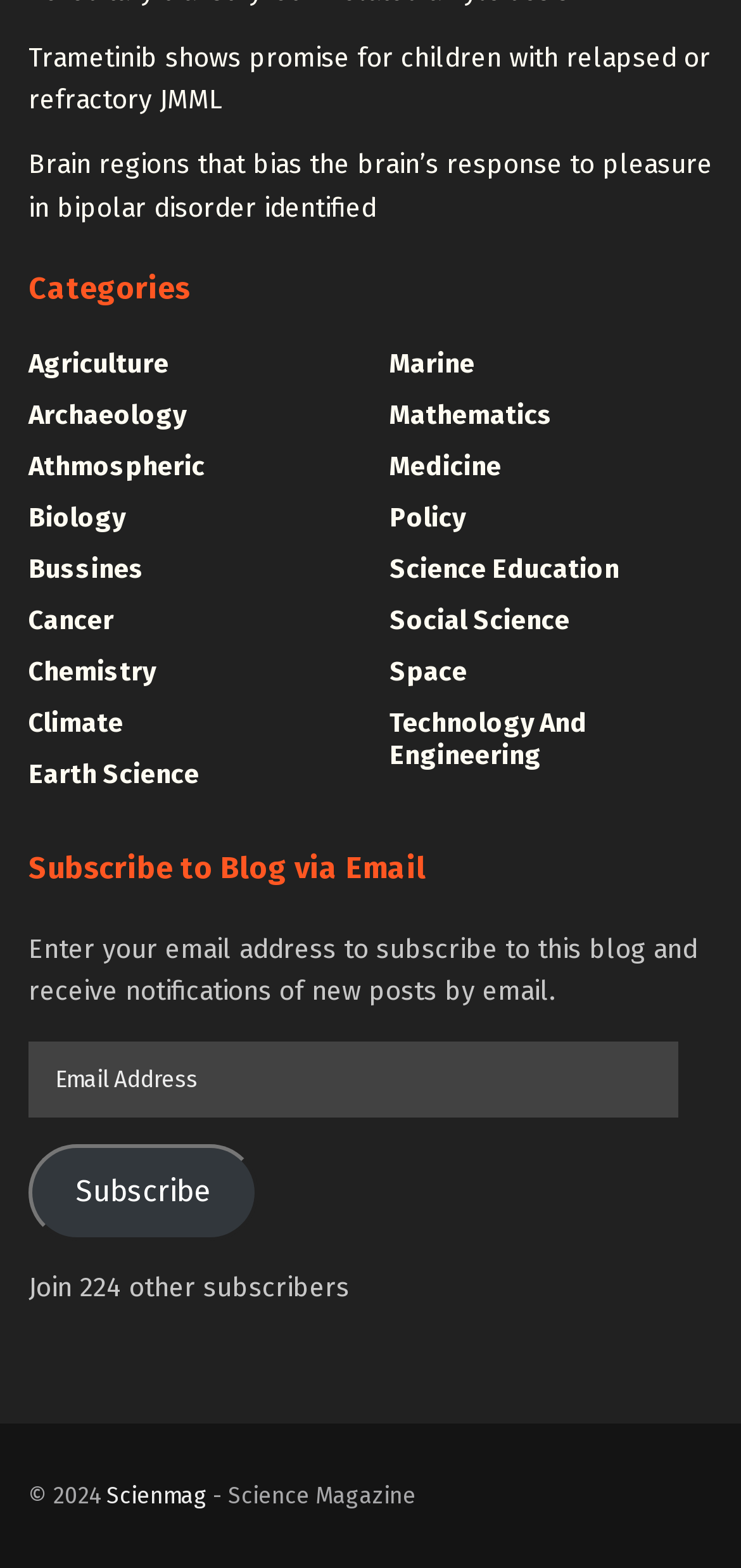Pinpoint the bounding box coordinates of the clickable area necessary to execute the following instruction: "Read about Trametinib shows promise for children with relapsed or refractory JMML". The coordinates should be given as four float numbers between 0 and 1, namely [left, top, right, bottom].

[0.038, 0.026, 0.959, 0.074]